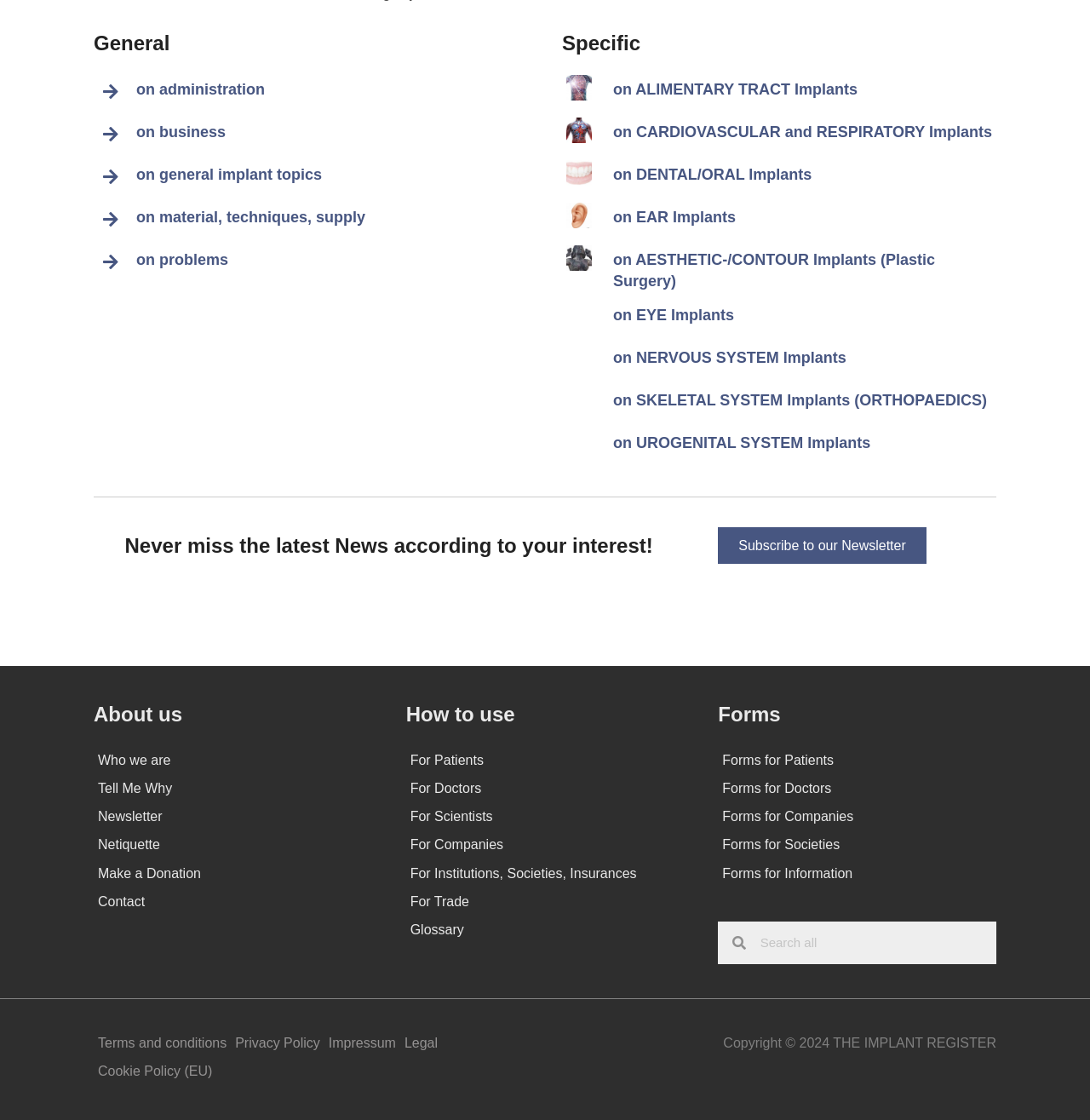Please identify the bounding box coordinates of the element that needs to be clicked to execute the following command: "Subscribe to our Newsletter". Provide the bounding box using four float numbers between 0 and 1, formatted as [left, top, right, bottom].

[0.659, 0.471, 0.85, 0.504]